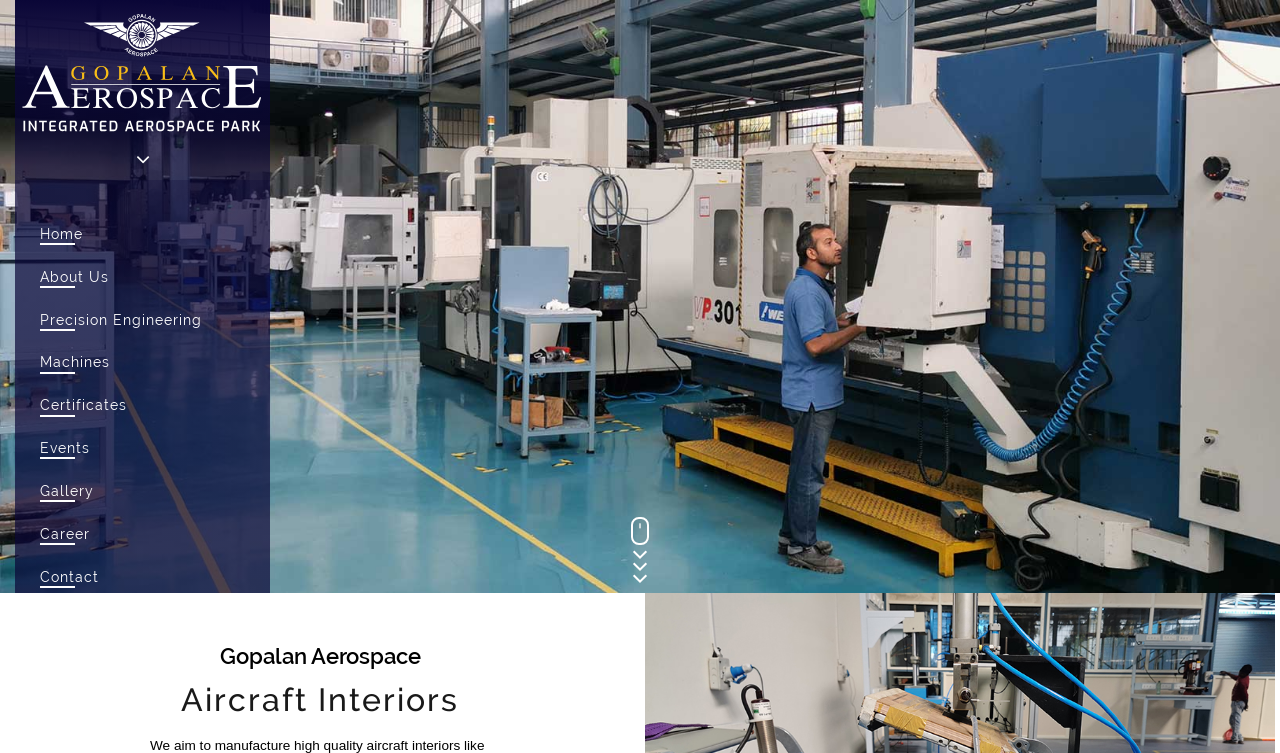Locate the bounding box coordinates of the item that should be clicked to fulfill the instruction: "Go to the Contact page".

[0.031, 0.754, 0.077, 0.777]